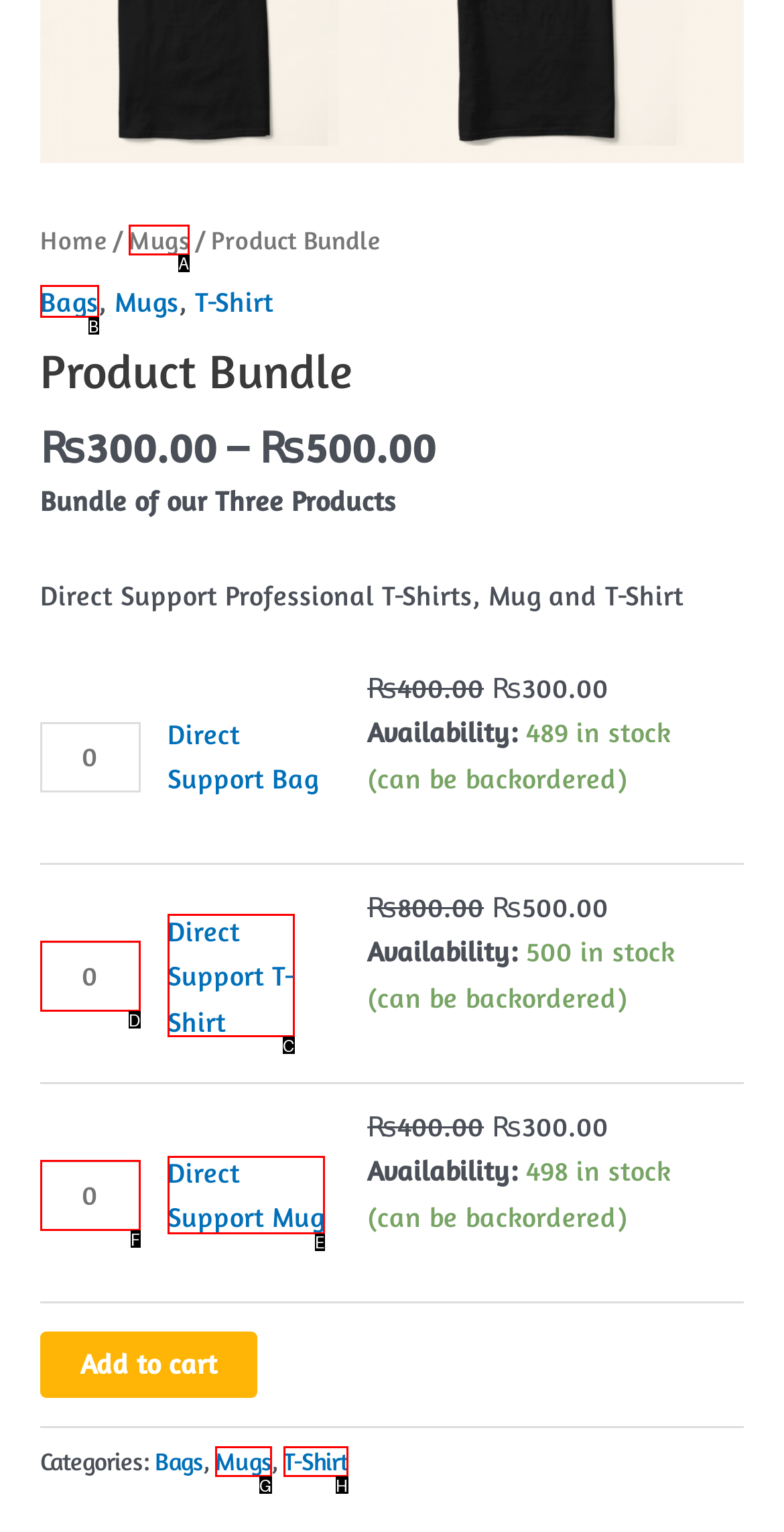Tell me which one HTML element best matches the description: Mugs Answer with the option's letter from the given choices directly.

A